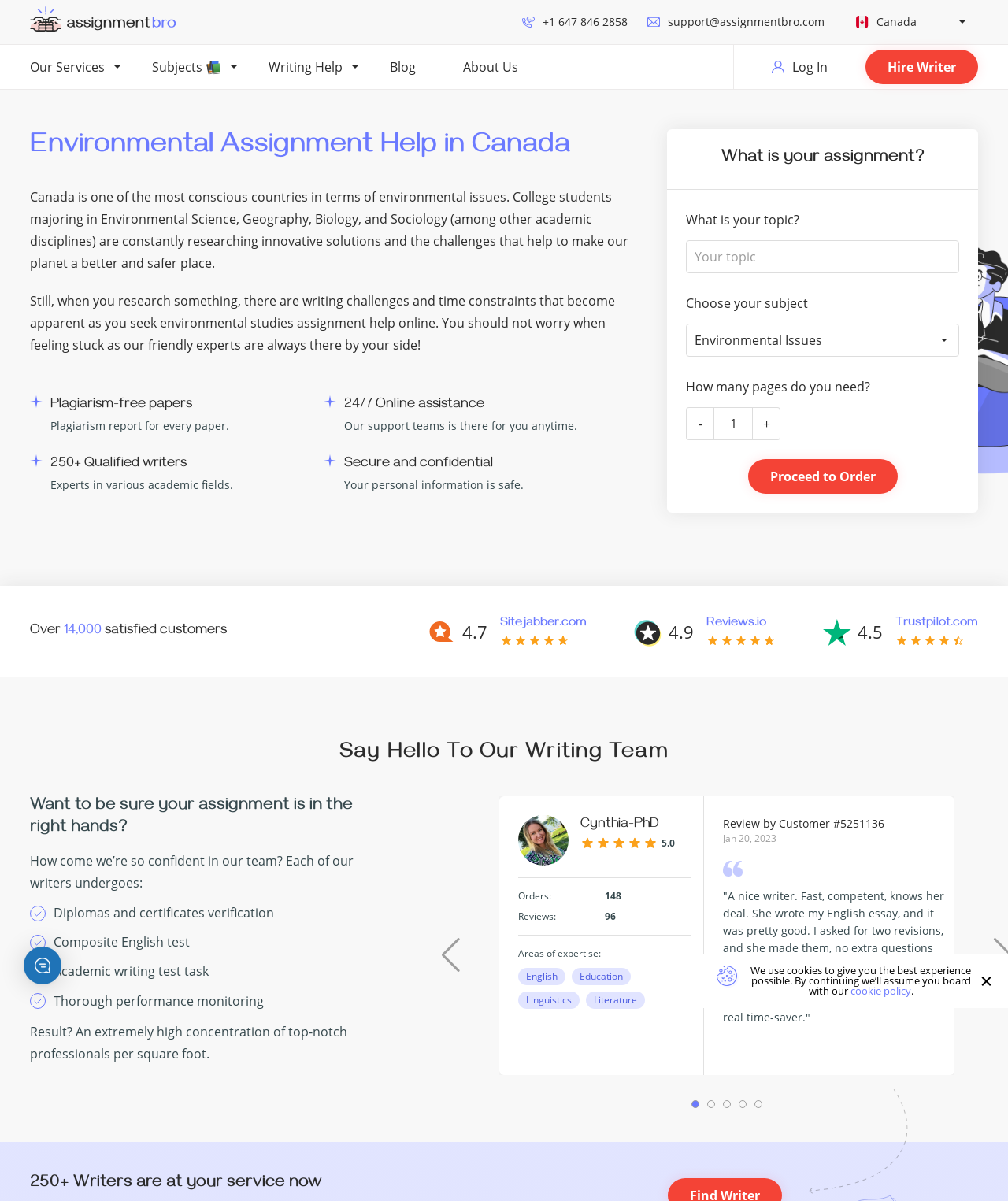What is the rating on Trustpilot.com?
Using the image, provide a detailed and thorough answer to the question.

I found the rating on Trustpilot.com by looking at the reviews section at the bottom of the webpage. The rating is displayed as 4.5 out of 5 stars.